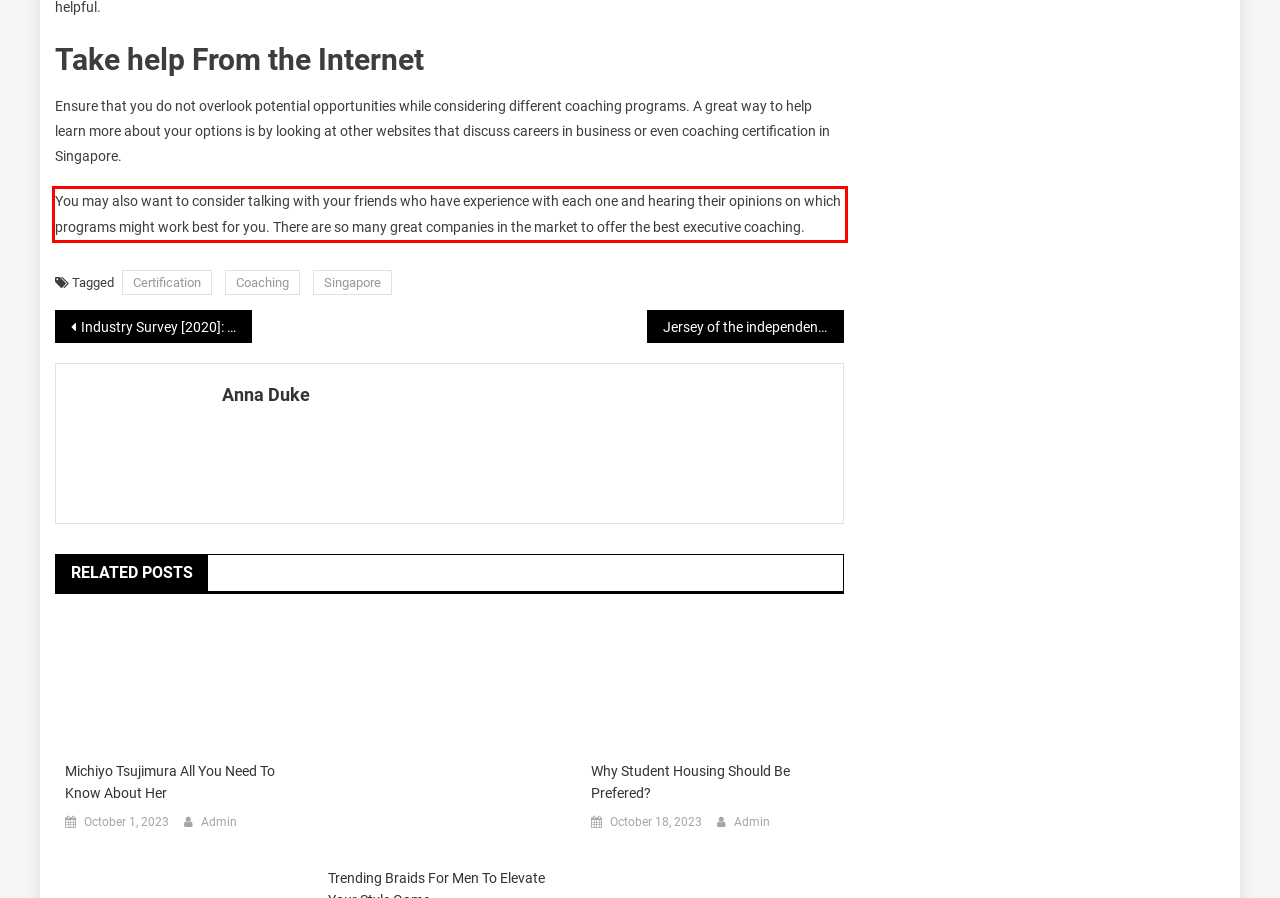Please recognize and transcribe the text located inside the red bounding box in the webpage image.

You may also want to consider talking with your friends who have experience with each one and hearing their opinions on which programs might work best for you. There are so many great companies in the market to offer the best executive coaching.